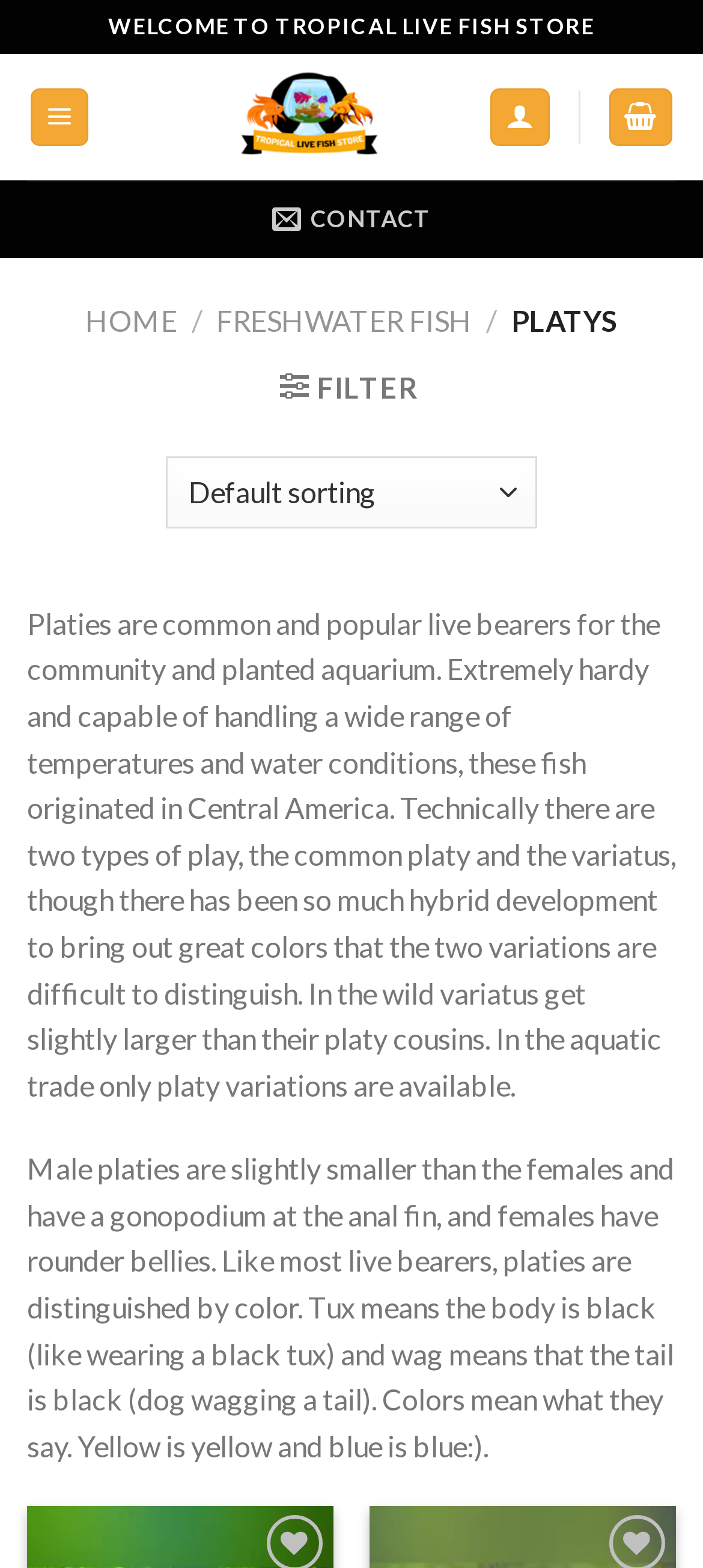Identify the bounding box coordinates for the UI element that matches this description: "Freshwater Fish".

[0.308, 0.193, 0.672, 0.215]